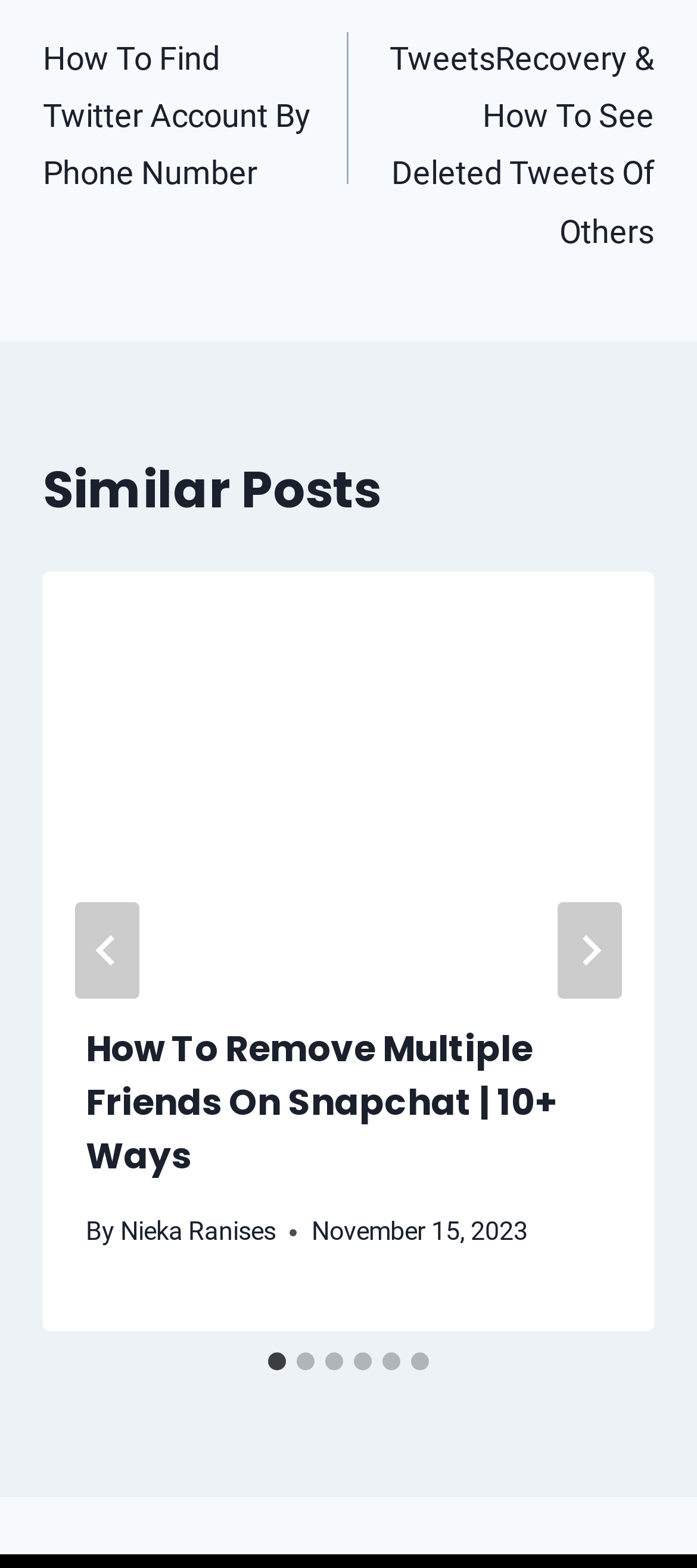Please identify the bounding box coordinates of the element that needs to be clicked to execute the following command: "View post details". Provide the bounding box using four float numbers between 0 and 1, formatted as [left, top, right, bottom].

[0.062, 0.365, 0.938, 0.625]